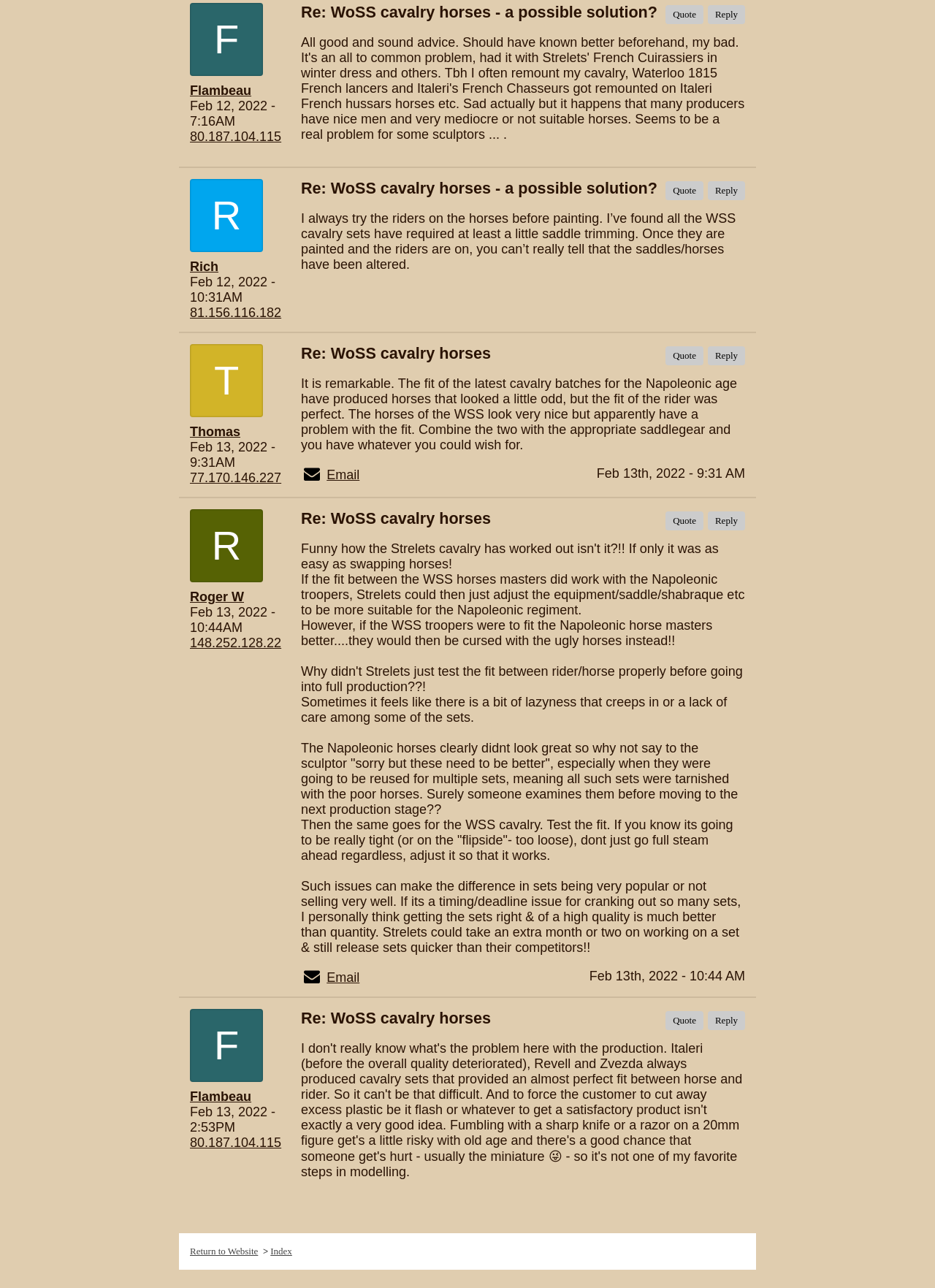Please identify the bounding box coordinates of the element I should click to complete this instruction: 'Return to the website'. The coordinates should be given as four float numbers between 0 and 1, like this: [left, top, right, bottom].

[0.203, 0.967, 0.276, 0.976]